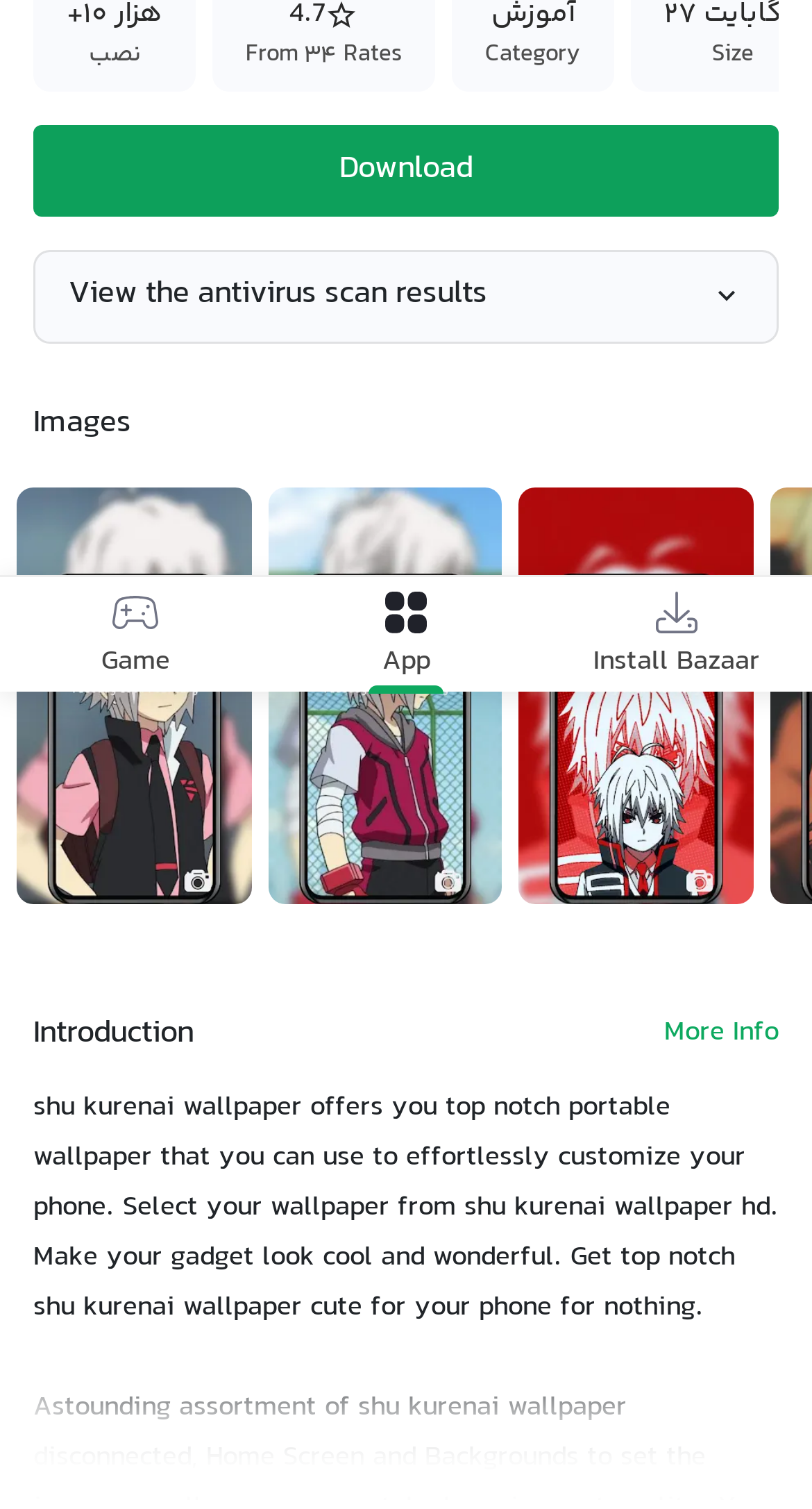Find the bounding box coordinates of the UI element according to this description: "Load more".

None